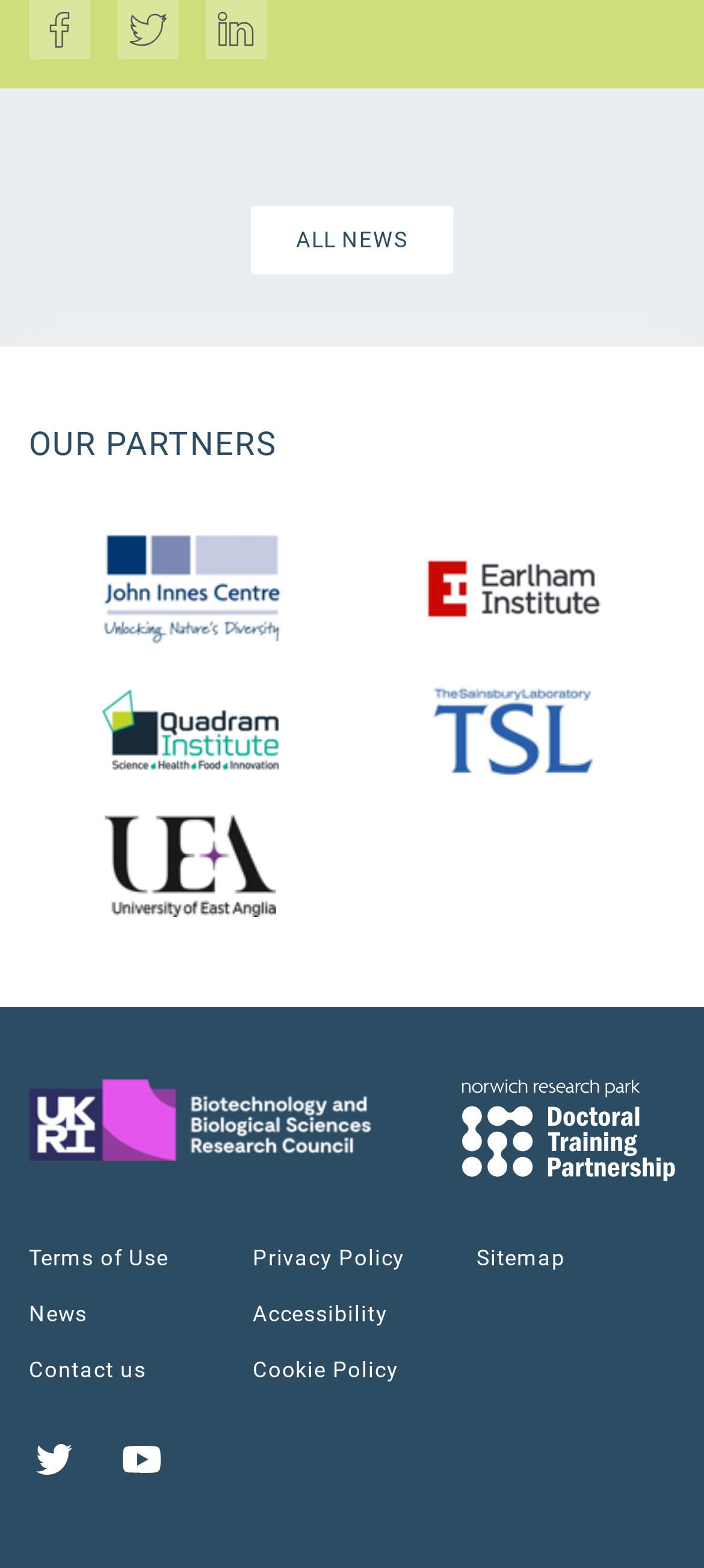Locate the bounding box coordinates of the item that should be clicked to fulfill the instruction: "Go to BBSRC Doctoral Training Partnerships".

[0.041, 0.688, 0.528, 0.74]